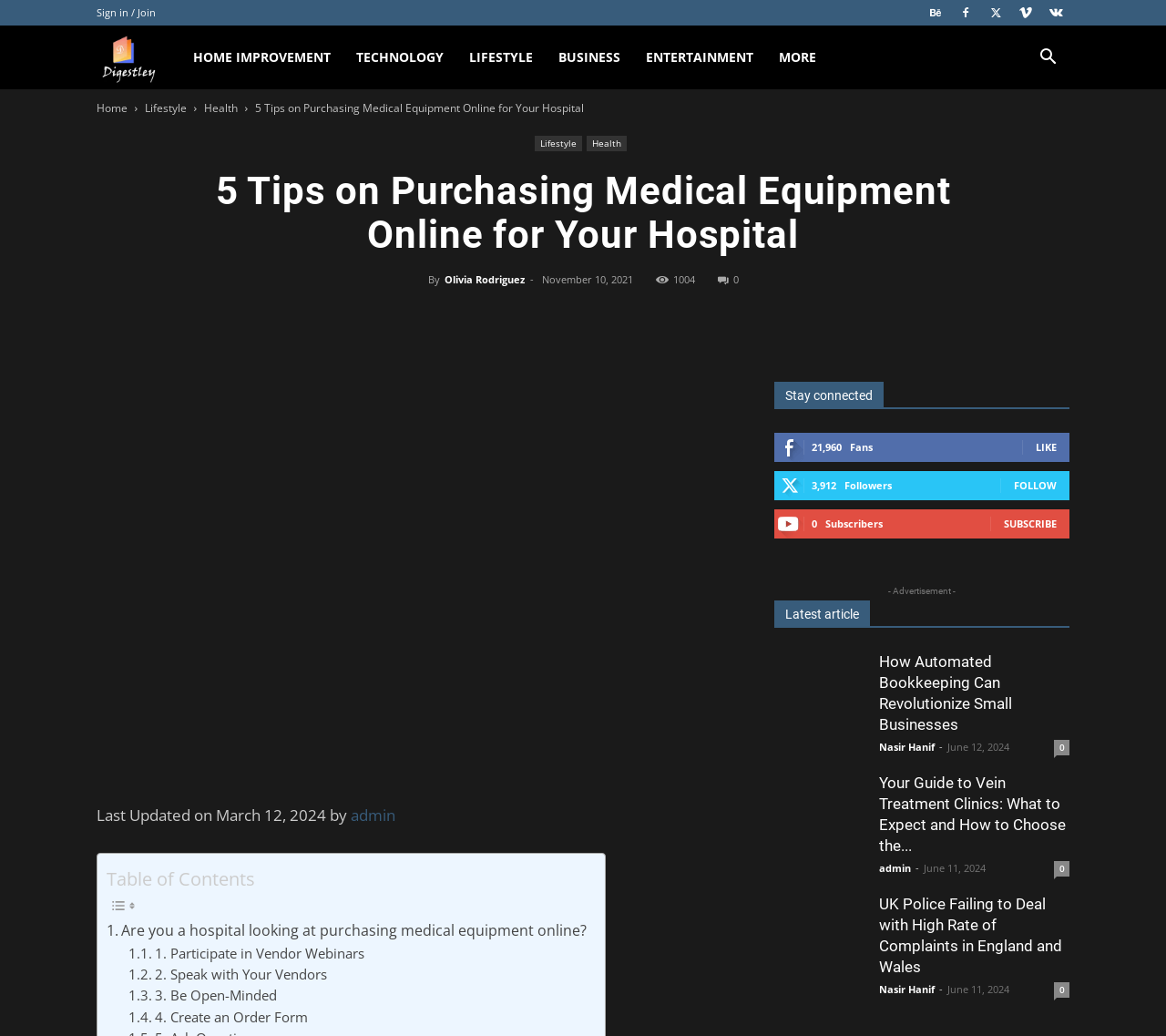Specify the bounding box coordinates of the area to click in order to execute this command: 'Search for something'. The coordinates should consist of four float numbers ranging from 0 to 1, and should be formatted as [left, top, right, bottom].

[0.88, 0.048, 0.917, 0.065]